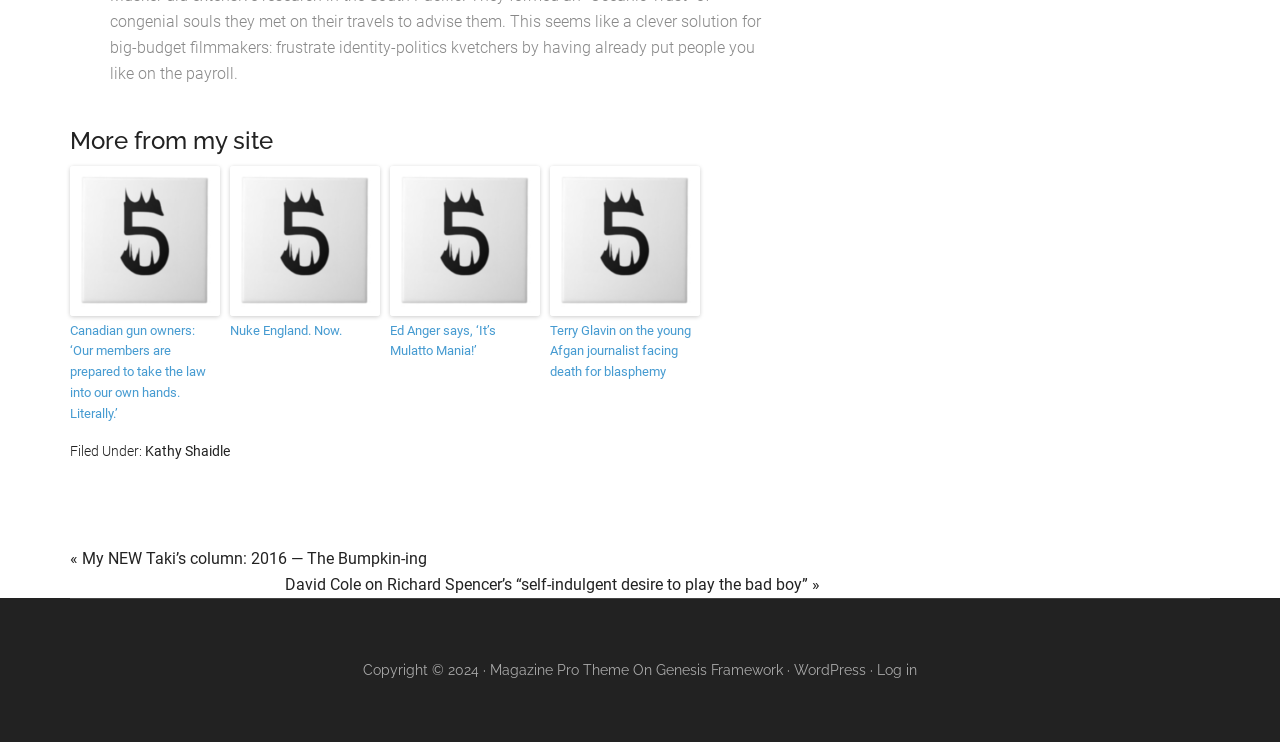Identify the bounding box for the UI element specified in this description: "WordPress". The coordinates must be four float numbers between 0 and 1, formatted as [left, top, right, bottom].

[0.62, 0.893, 0.677, 0.914]